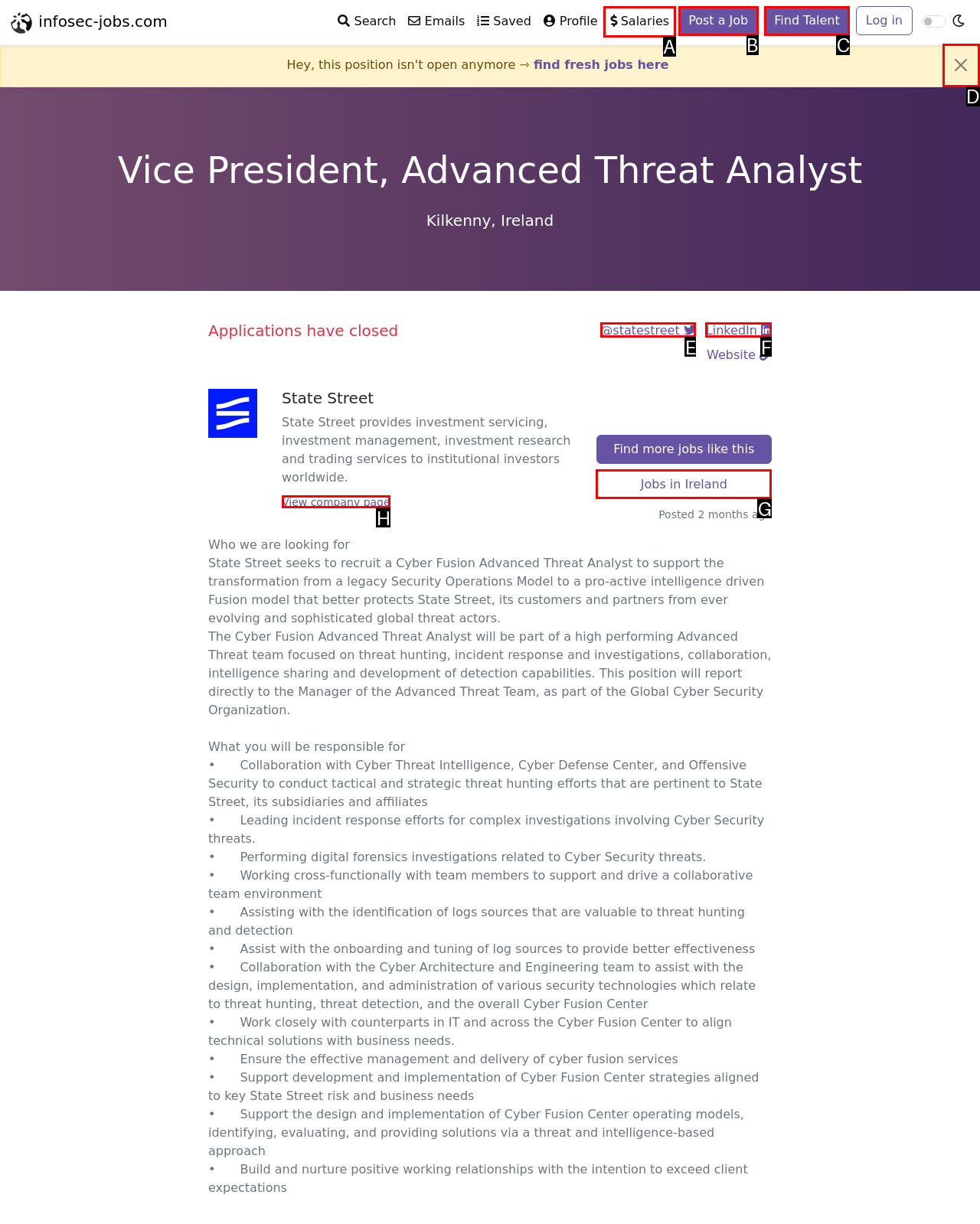Select the HTML element that corresponds to the description: Jobs in Ireland. Reply with the letter of the correct option.

G